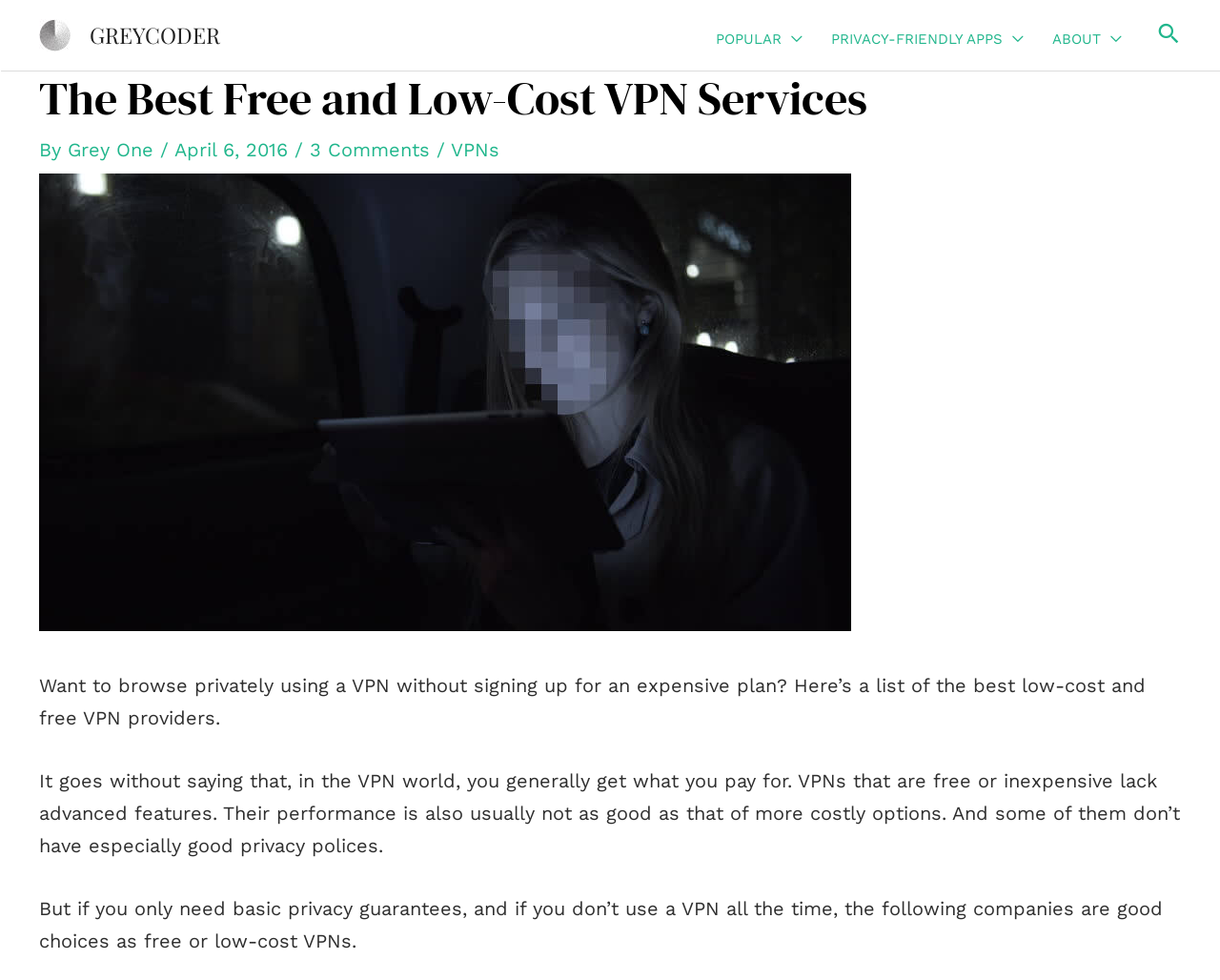Provide a thorough description of the webpage you see.

The webpage is about the best free and low-cost VPN services. At the top left, there is a link to "GreyCoder" accompanied by an image with the same name. Next to it, there is a larger link to "GREYCODER". 

On the top right, there is a navigation menu with three links: "POPULAR", "PRIVACY-FRIENDLY APPS", and "ABOUT", each with a menu toggle icon. 

Below the navigation menu, there is a search icon link at the top right corner. 

The main content of the webpage starts with a heading "The Best Free and Low-Cost VPN Services" followed by the author's name "Grey One" and the date "April 6, 2016". There are also links to "3 Comments" and "VPNs" on the same line. 

The main article is divided into three paragraphs. The first paragraph introduces the topic of free and low-cost VPN services, stating that they may lack advanced features and have poor performance compared to more expensive options. The second paragraph explains that these VPNs may not have good privacy policies. The third paragraph concludes that if basic privacy guarantees are sufficient and the VPN is not used frequently, the listed companies are good choices for free or low-cost VPNs.